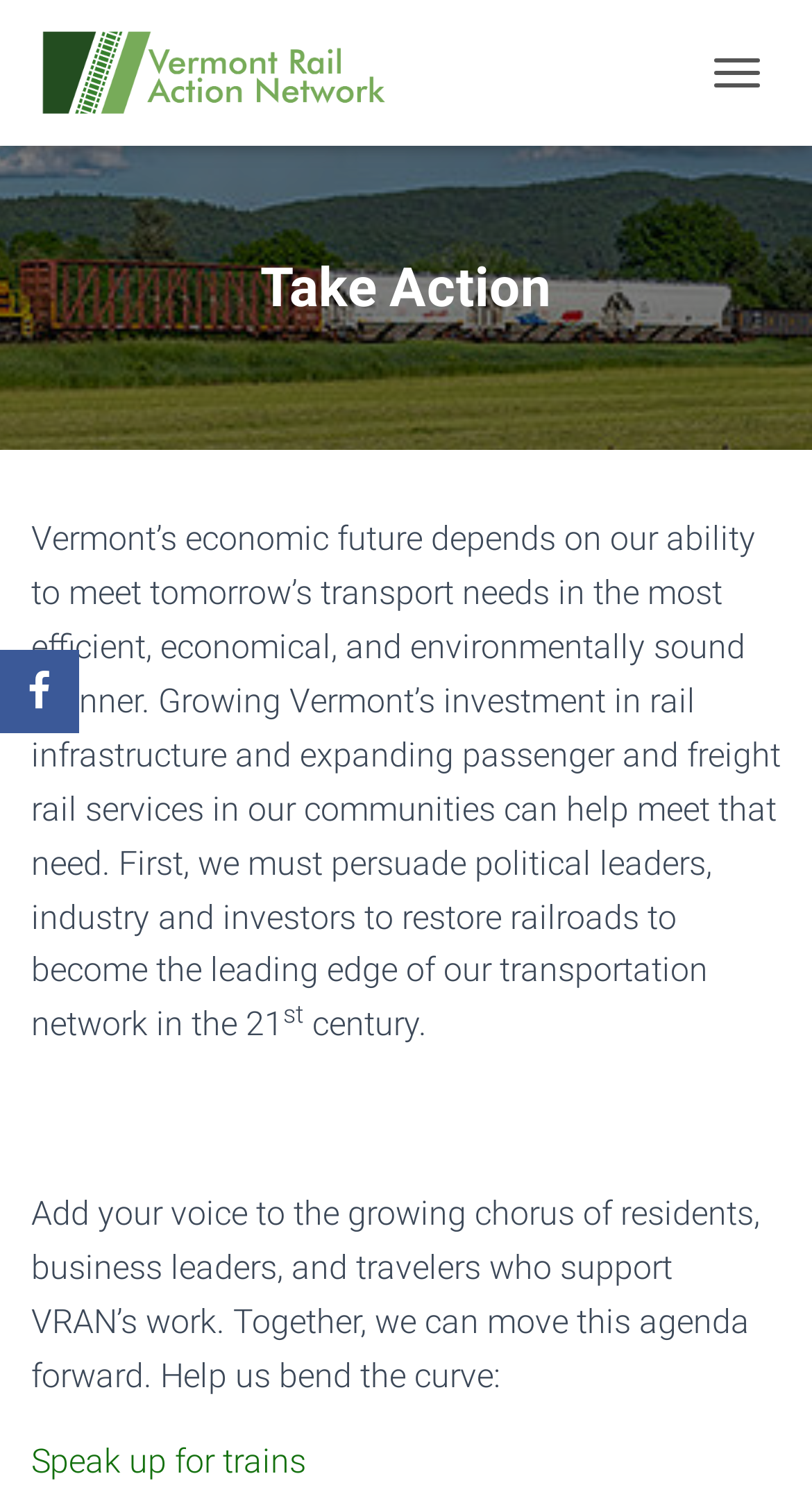Please find the bounding box coordinates (top-left x, top-left y, bottom-right x, bottom-right y) in the screenshot for the UI element described as follows: 5 months ago5 months ago

None